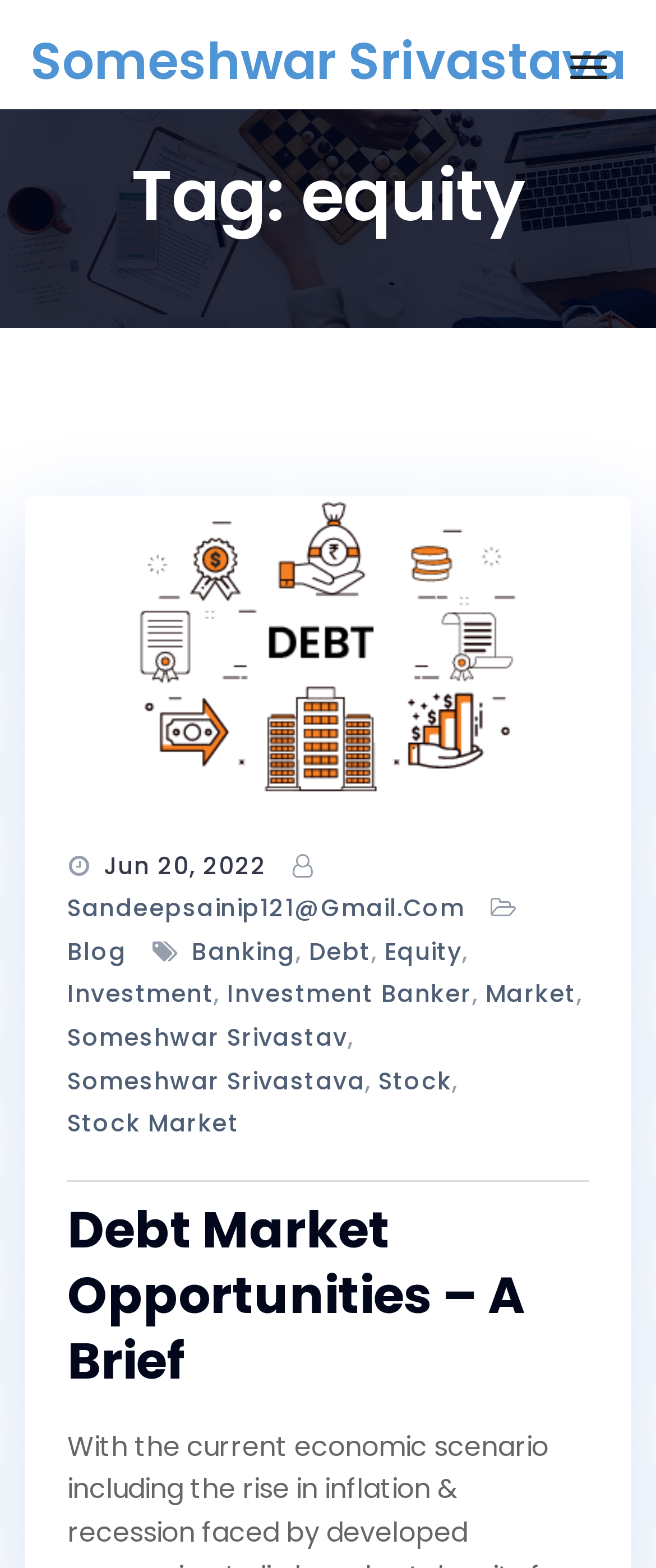Please give a short response to the question using one word or a phrase:
What is the topic of the blog post?

Debt Market Opportunities